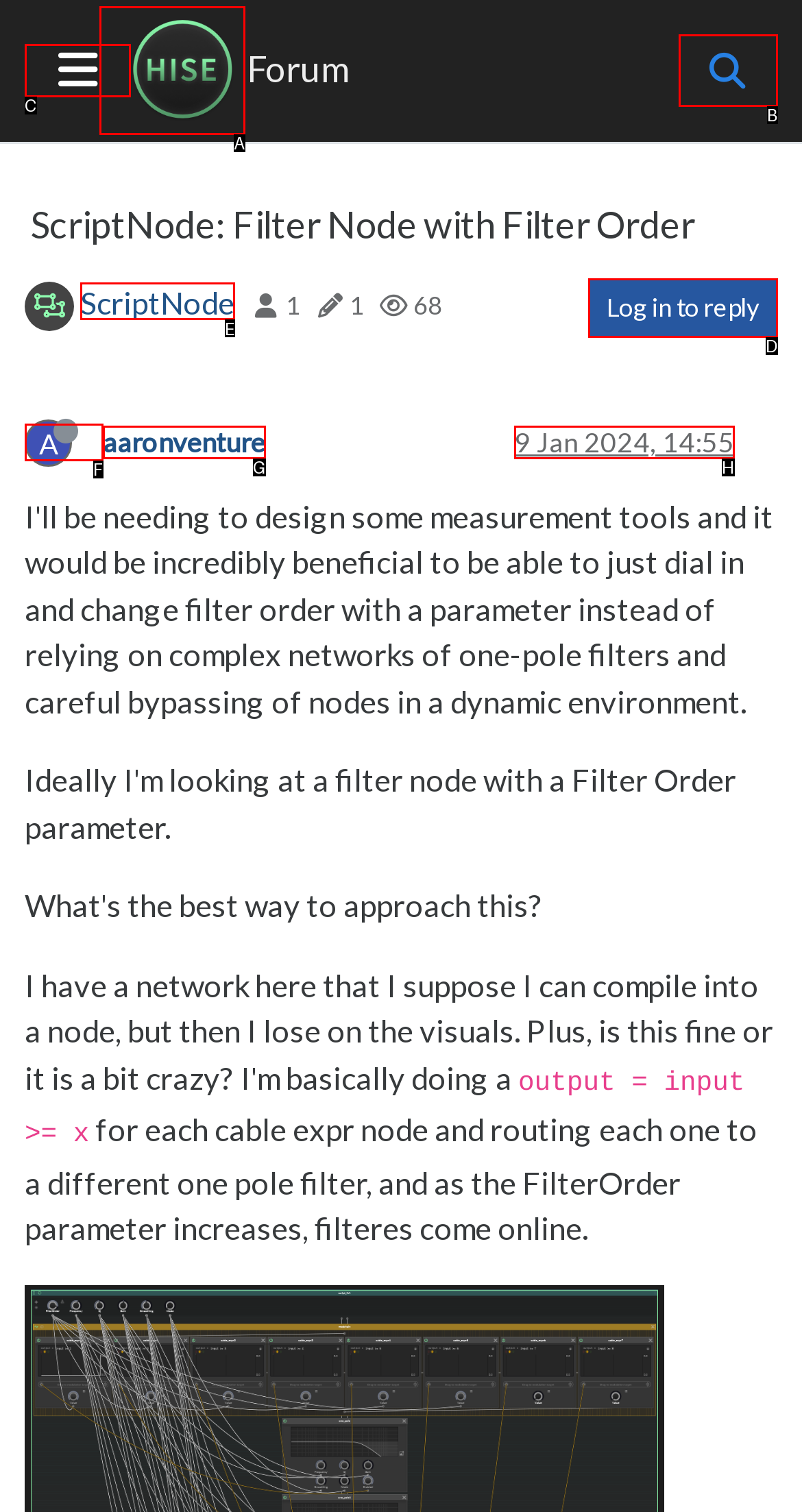Look at the description: 9 Jan 2024, 14:55
Determine the letter of the matching UI element from the given choices.

H